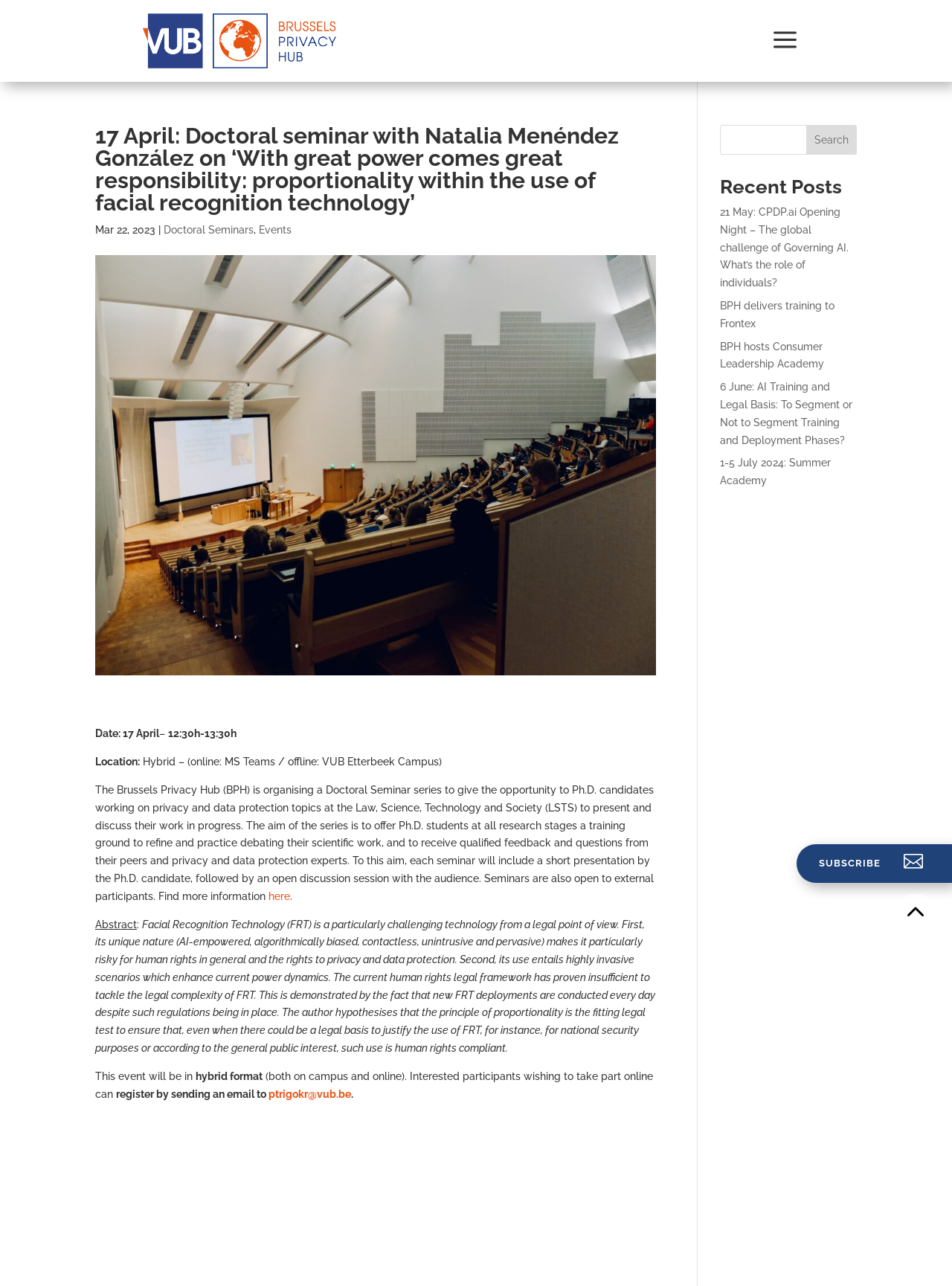Please provide the bounding box coordinates for the element that needs to be clicked to perform the instruction: "Register for the event by sending an email". The coordinates must consist of four float numbers between 0 and 1, formatted as [left, top, right, bottom].

[0.282, 0.846, 0.369, 0.855]